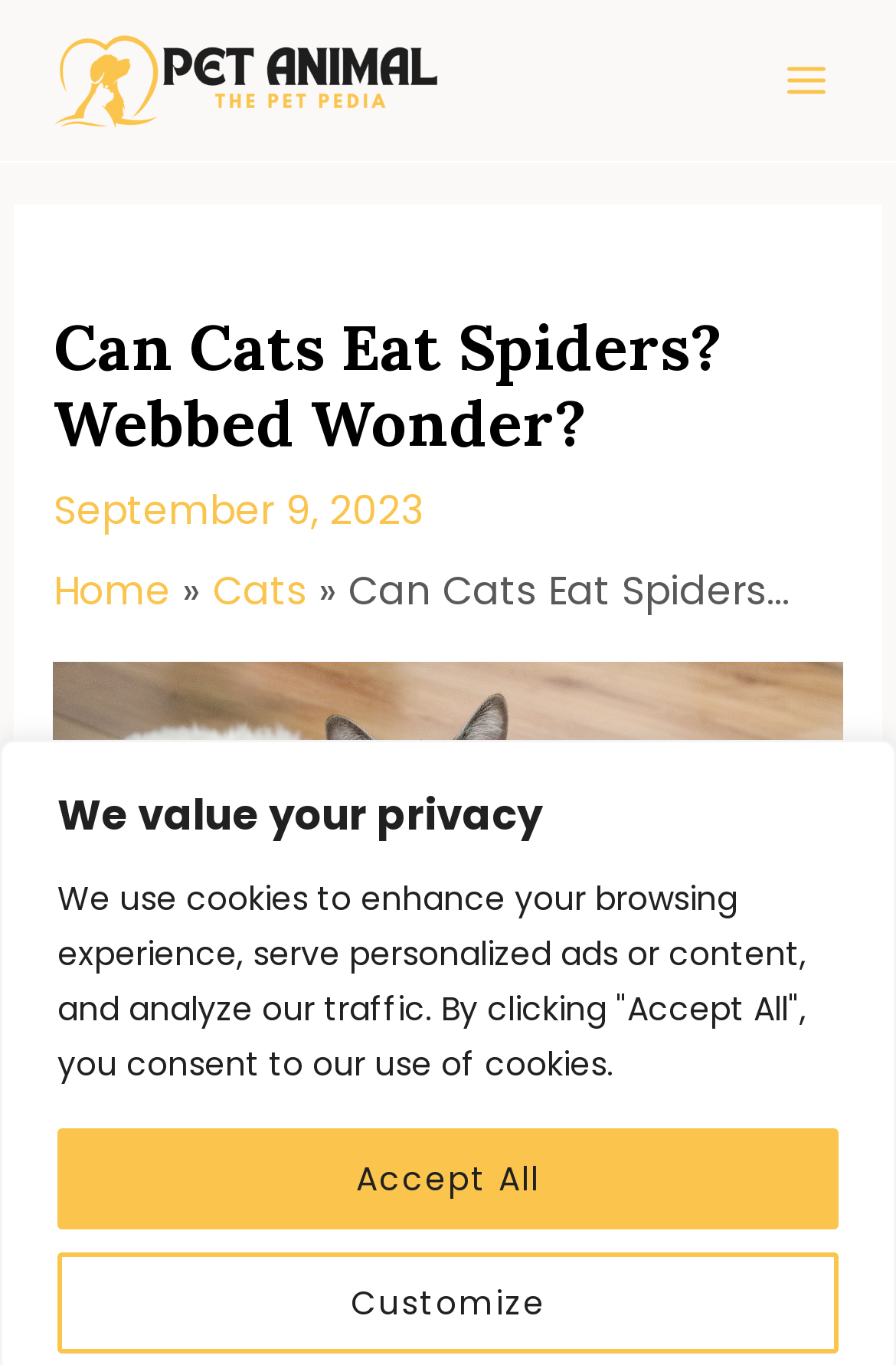Determine the title of the webpage and give its text content.

Can Cats Eat Spiders? Webbed Wonder?